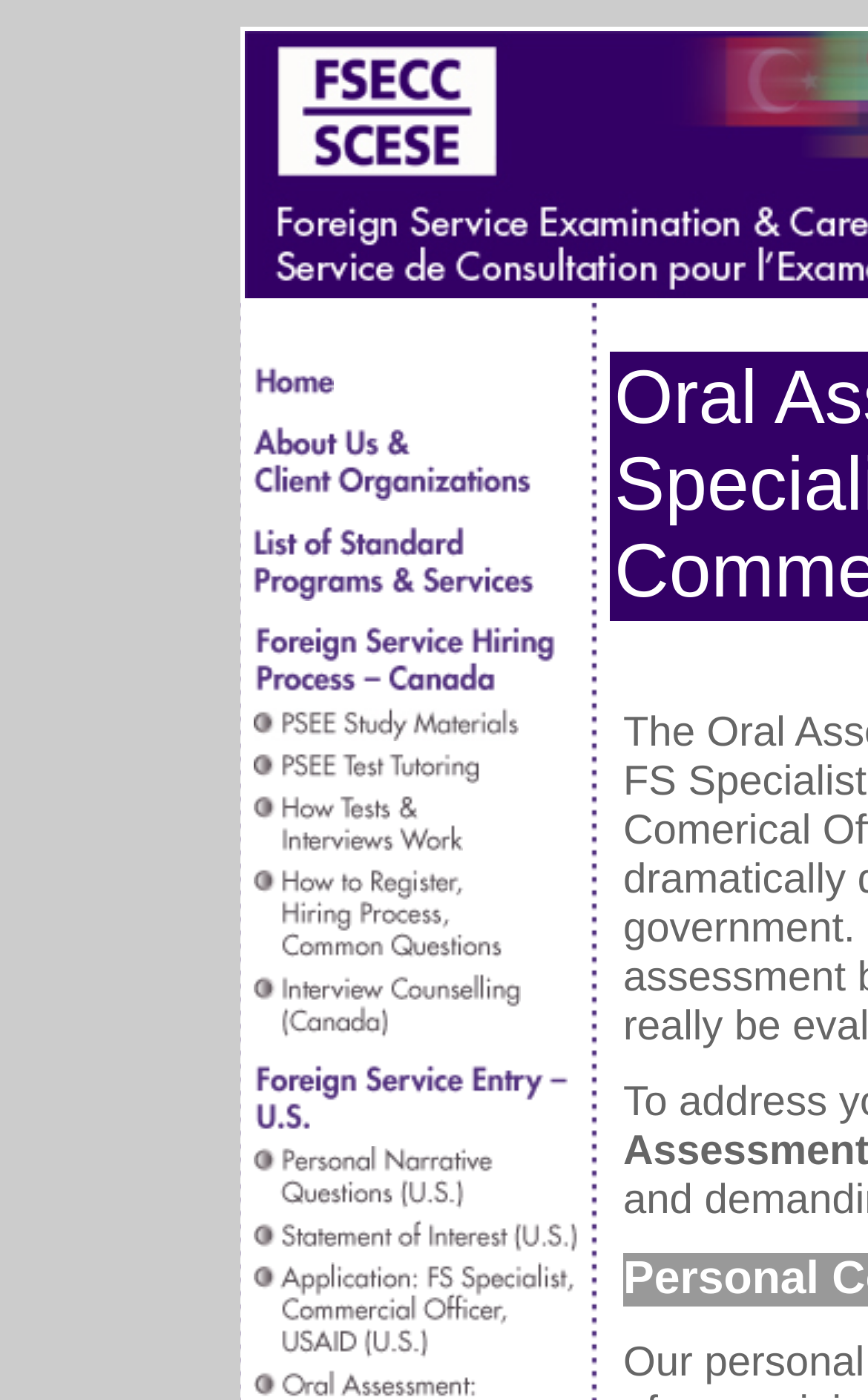Please respond in a single word or phrase: 
What is the last menu item?

Application: FS Specialist, Commerce Officer, USAID (US)